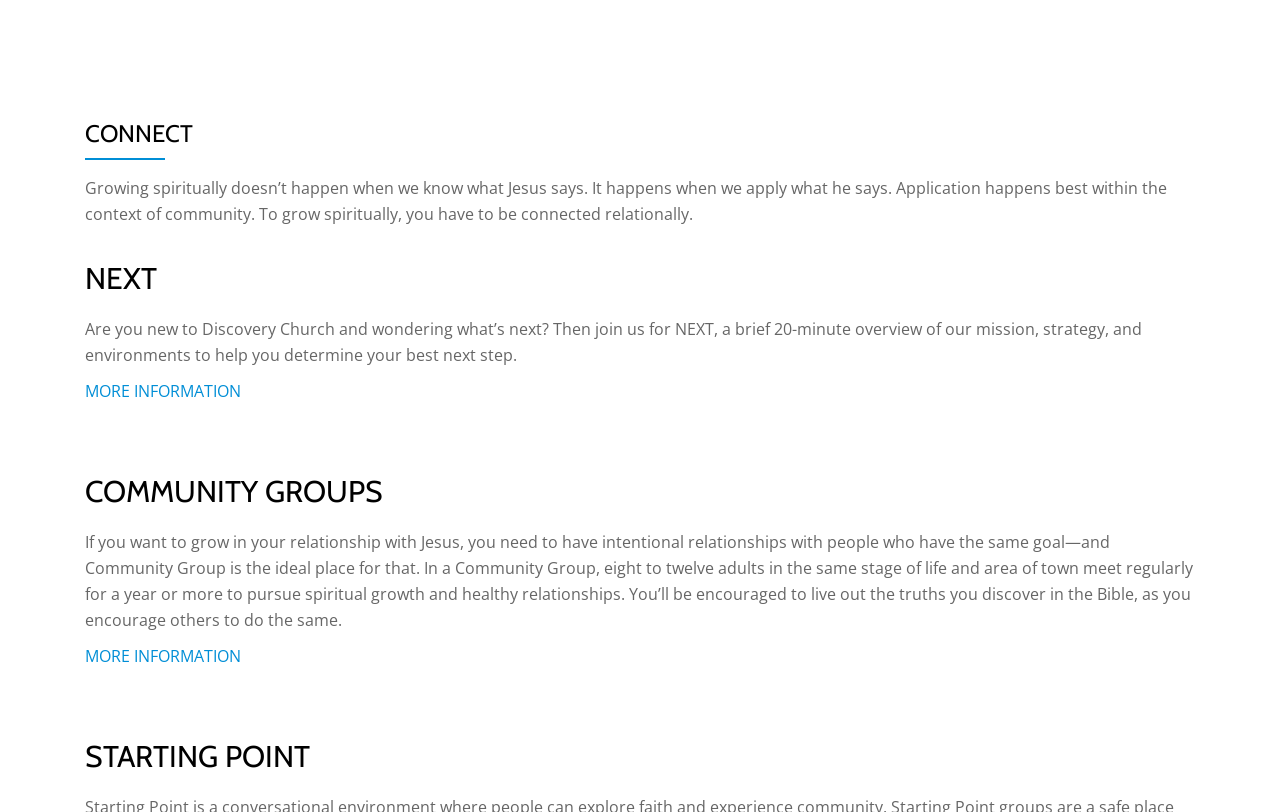Specify the bounding box coordinates (top-left x, top-left y, bottom-right x, bottom-right y) of the UI element in the screenshot that matches this description: February’s Rides

None